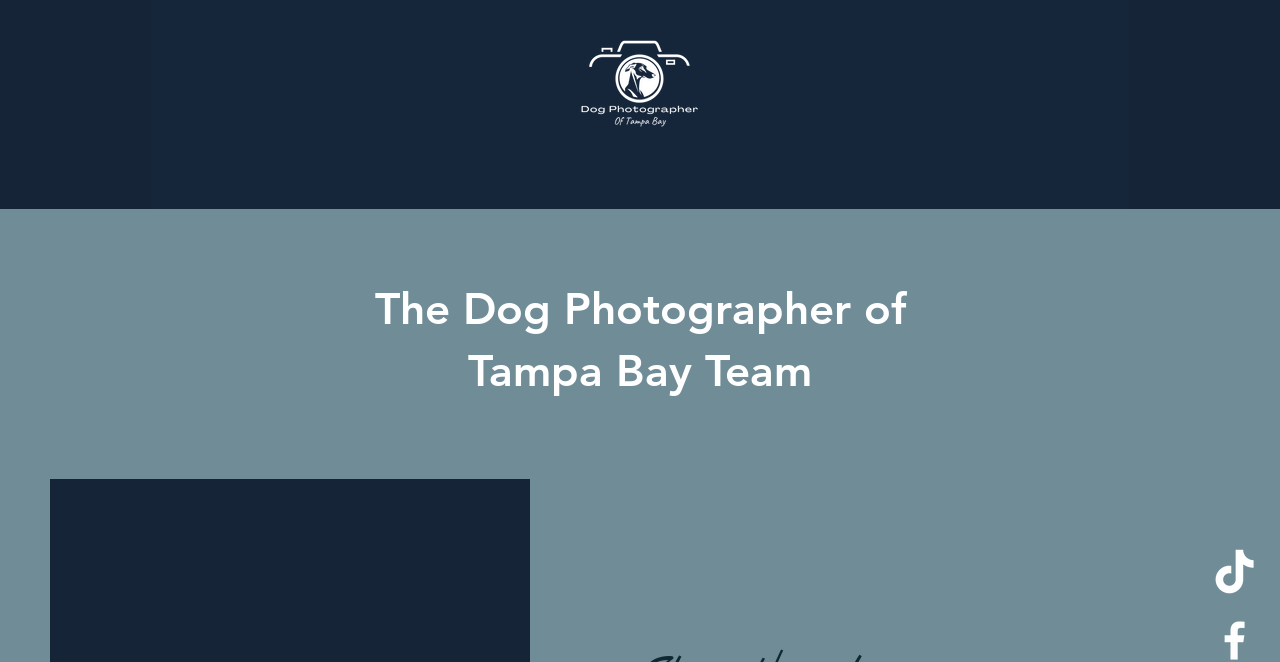Please find the bounding box coordinates of the element that you should click to achieve the following instruction: "visit dog sports page". The coordinates should be presented as four float numbers between 0 and 1: [left, top, right, bottom].

[0.673, 0.083, 0.724, 0.189]